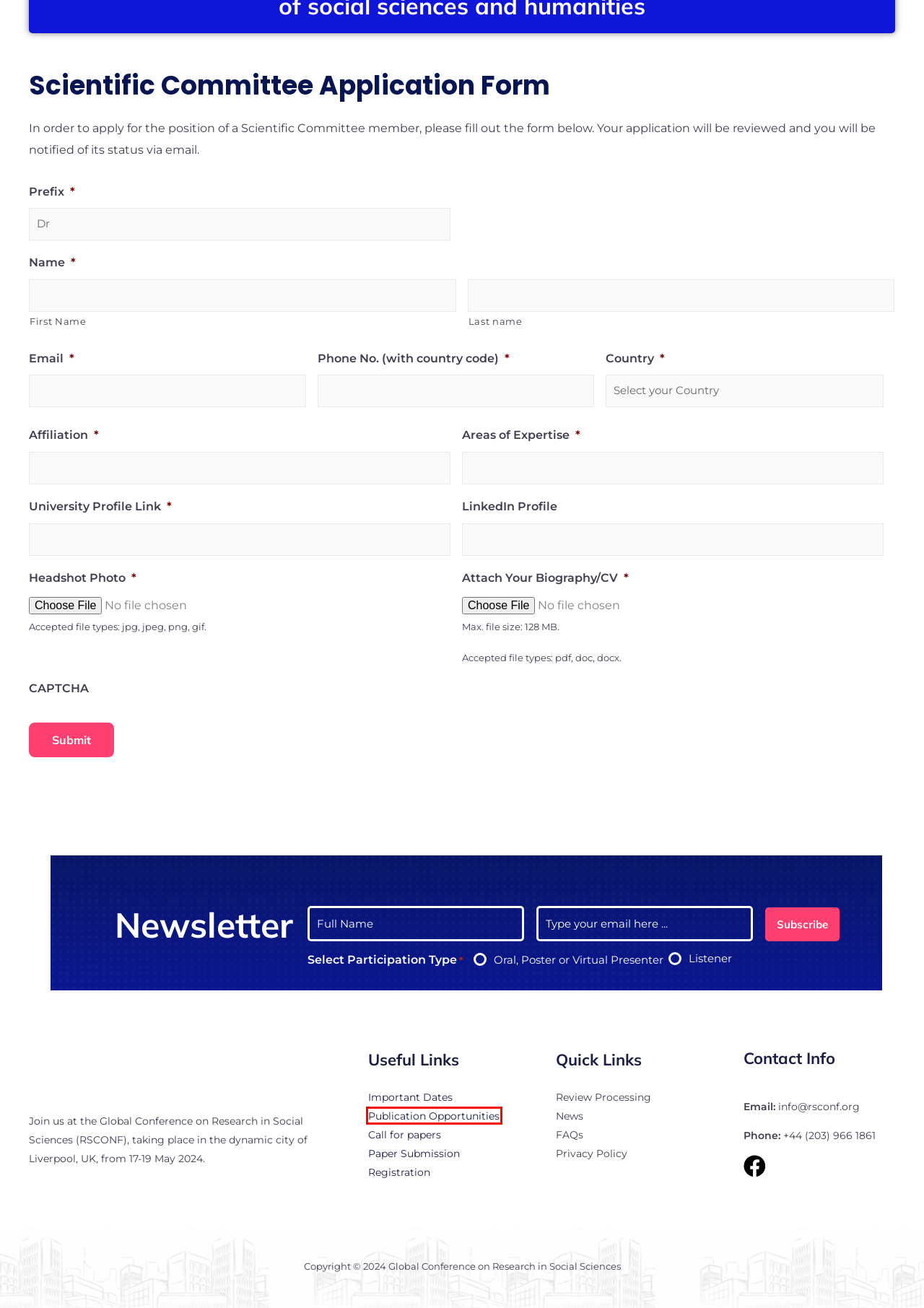Look at the given screenshot of a webpage with a red rectangle bounding box around a UI element. Pick the description that best matches the new webpage after clicking the element highlighted. The descriptions are:
A. Important Dates - Global Conference on Research in Social Sciences
B. Review Processing | Global Conference on Research in Social Sciences
C. News - Global Conference on Research in Social Sciences
D. Social Sciences Conference Registration | Liverpool, UK
E. Privacy Policy - Global Conference on Research in Social Sciences
F. Publication Opportunities - Global Conference on Research in Social Sciences
G. Conference venue - Global Conference on Social Sciences
H. FAQs - Global Conference on Research in Social Sciences

F